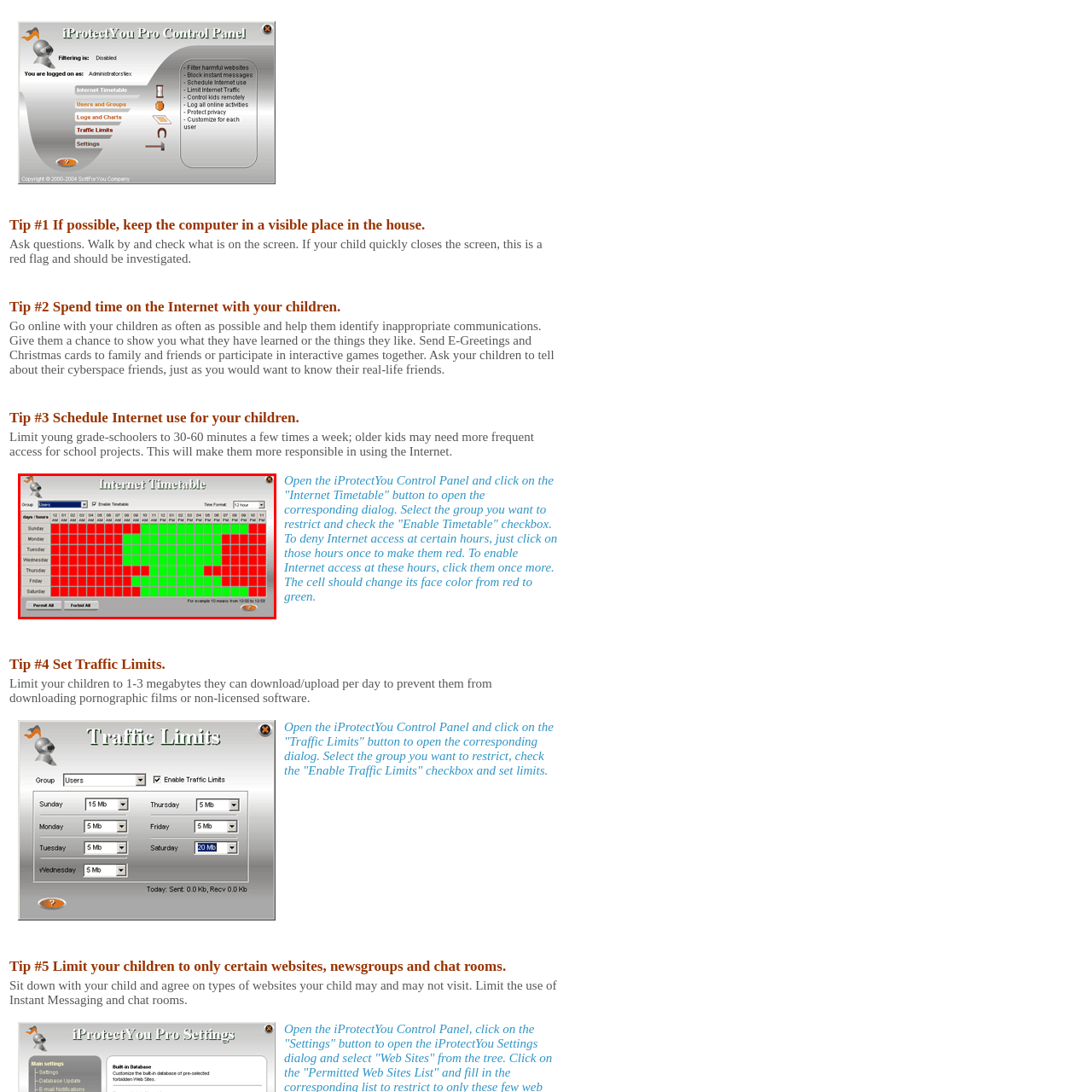Concentrate on the image marked by the red box, How many time formats are available for selection?
 Your answer should be a single word or phrase.

2